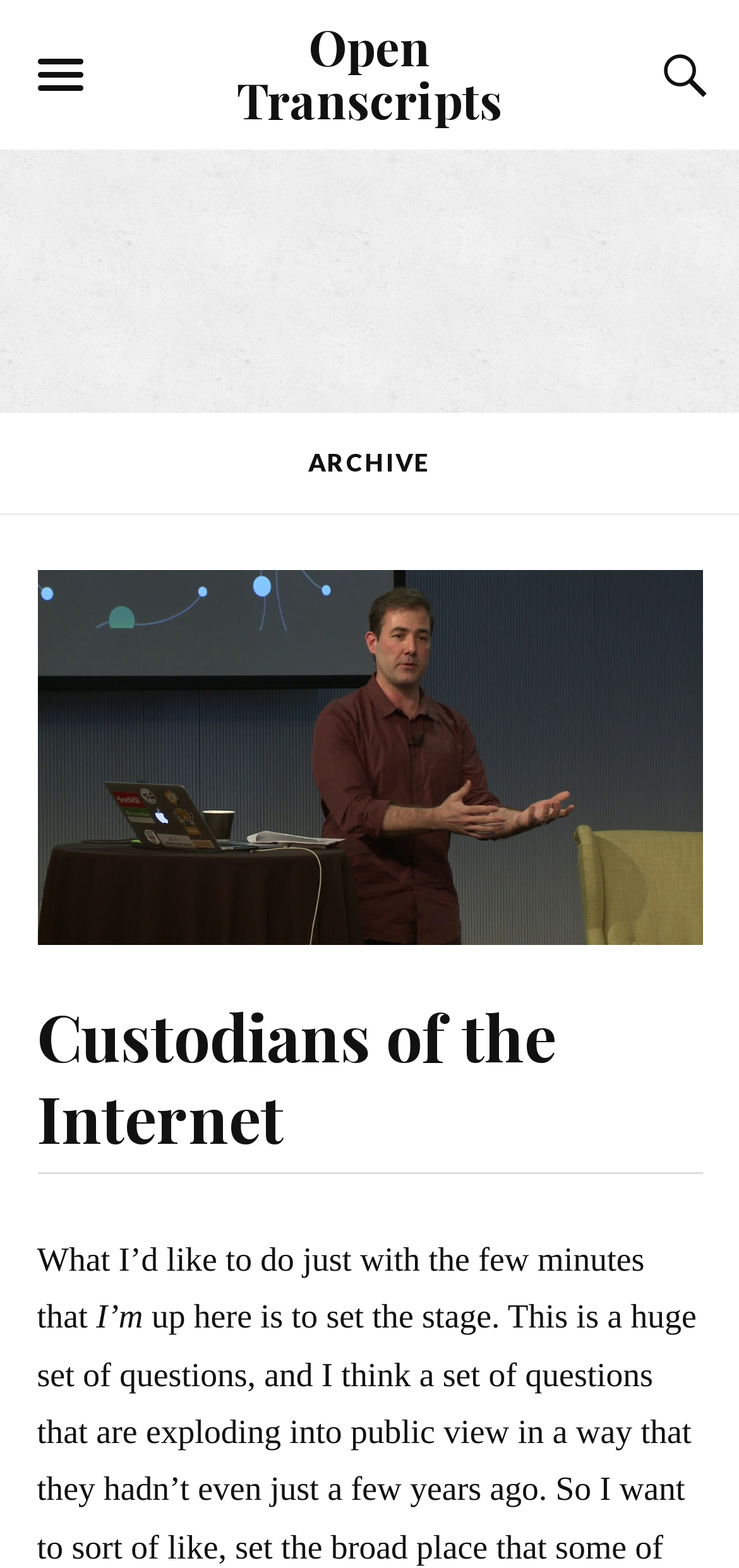Mark the bounding box of the element that matches the following description: "Custodians of the Internet".

[0.05, 0.633, 0.753, 0.74]